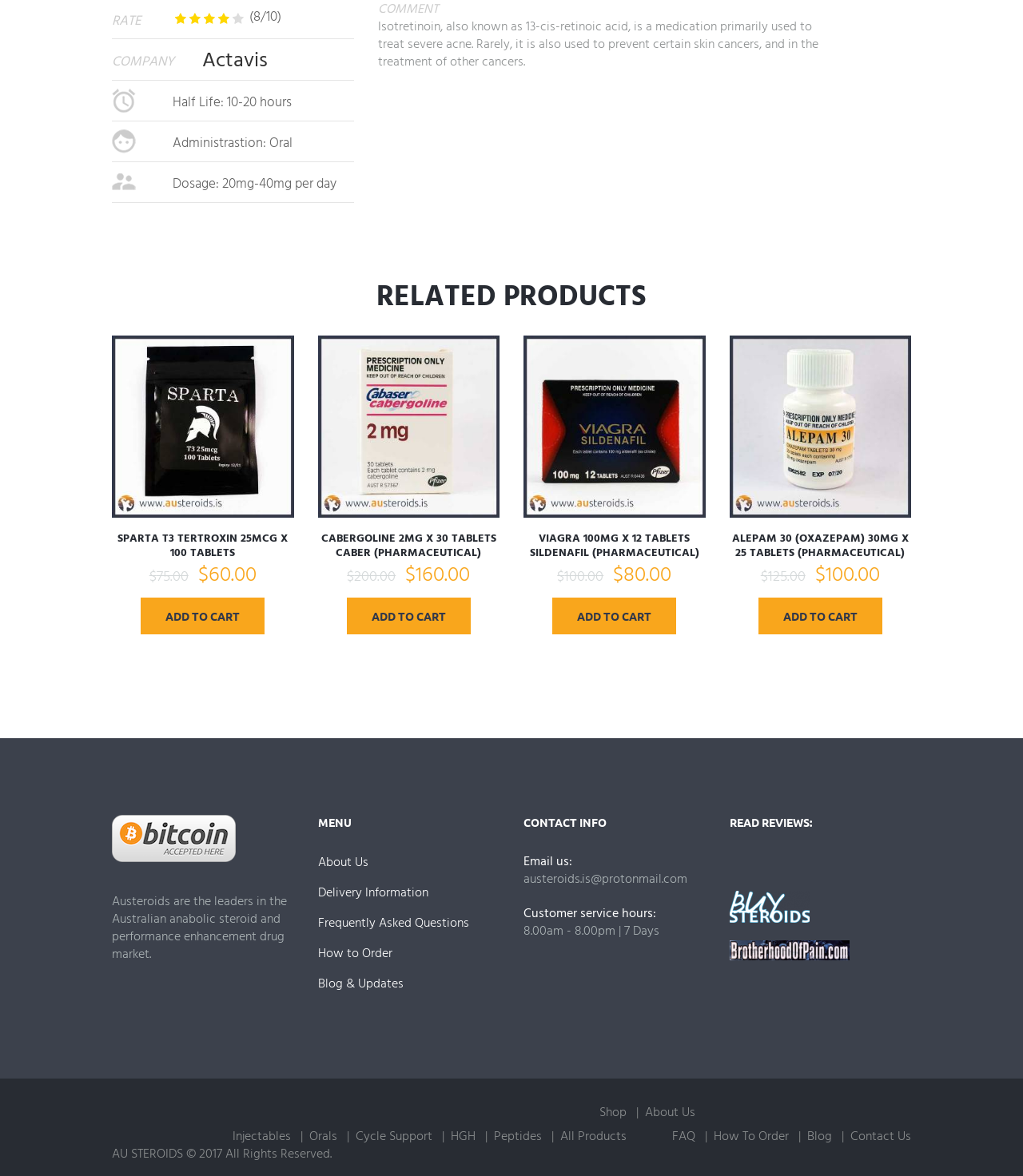Kindly determine the bounding box coordinates of the area that needs to be clicked to fulfill this instruction: "View related products".

[0.109, 0.238, 0.891, 0.27]